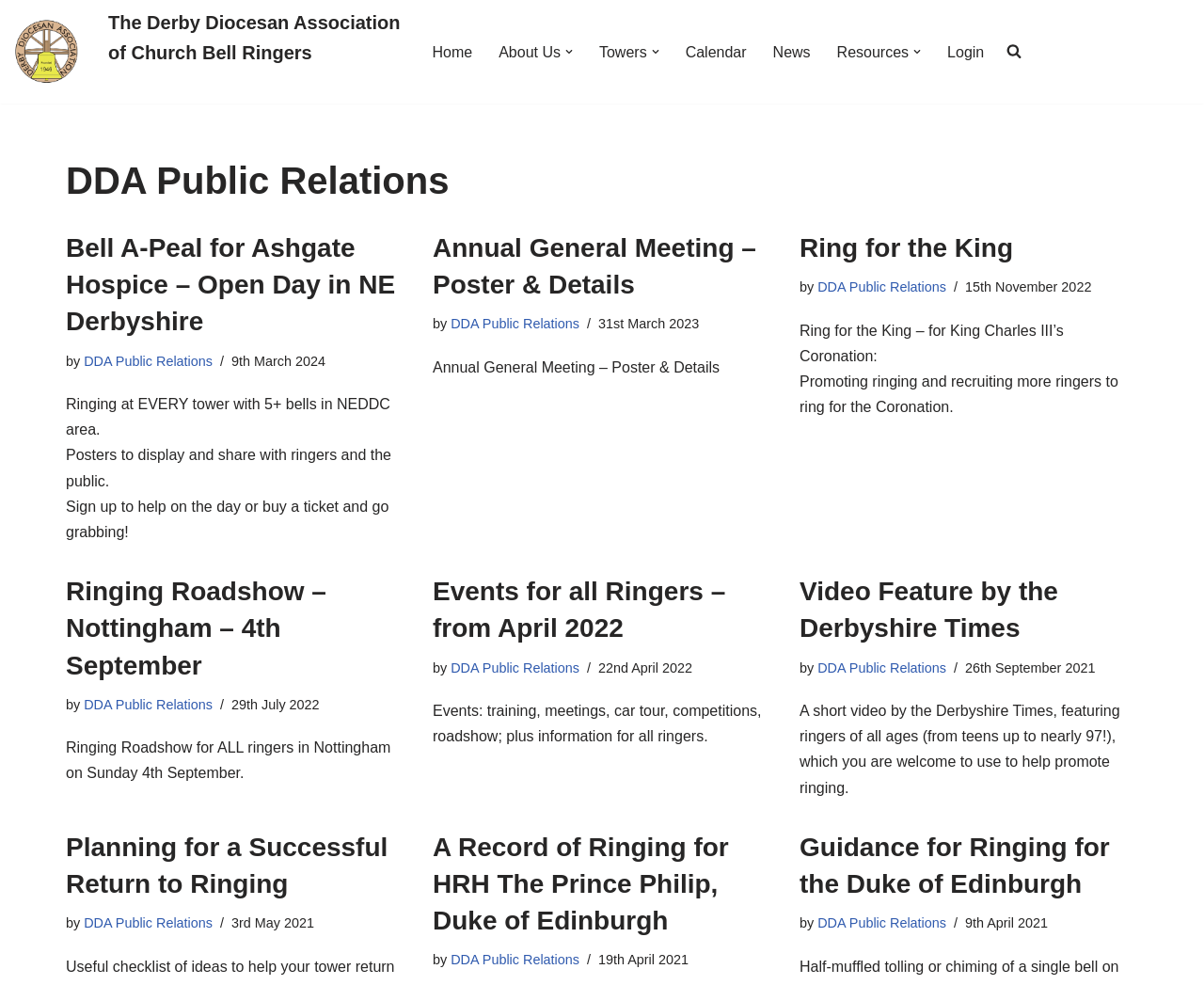Answer the question in one word or a short phrase:
What is the purpose of the 'Ring for the King' event?

Promoting ringing and recruiting more ringers